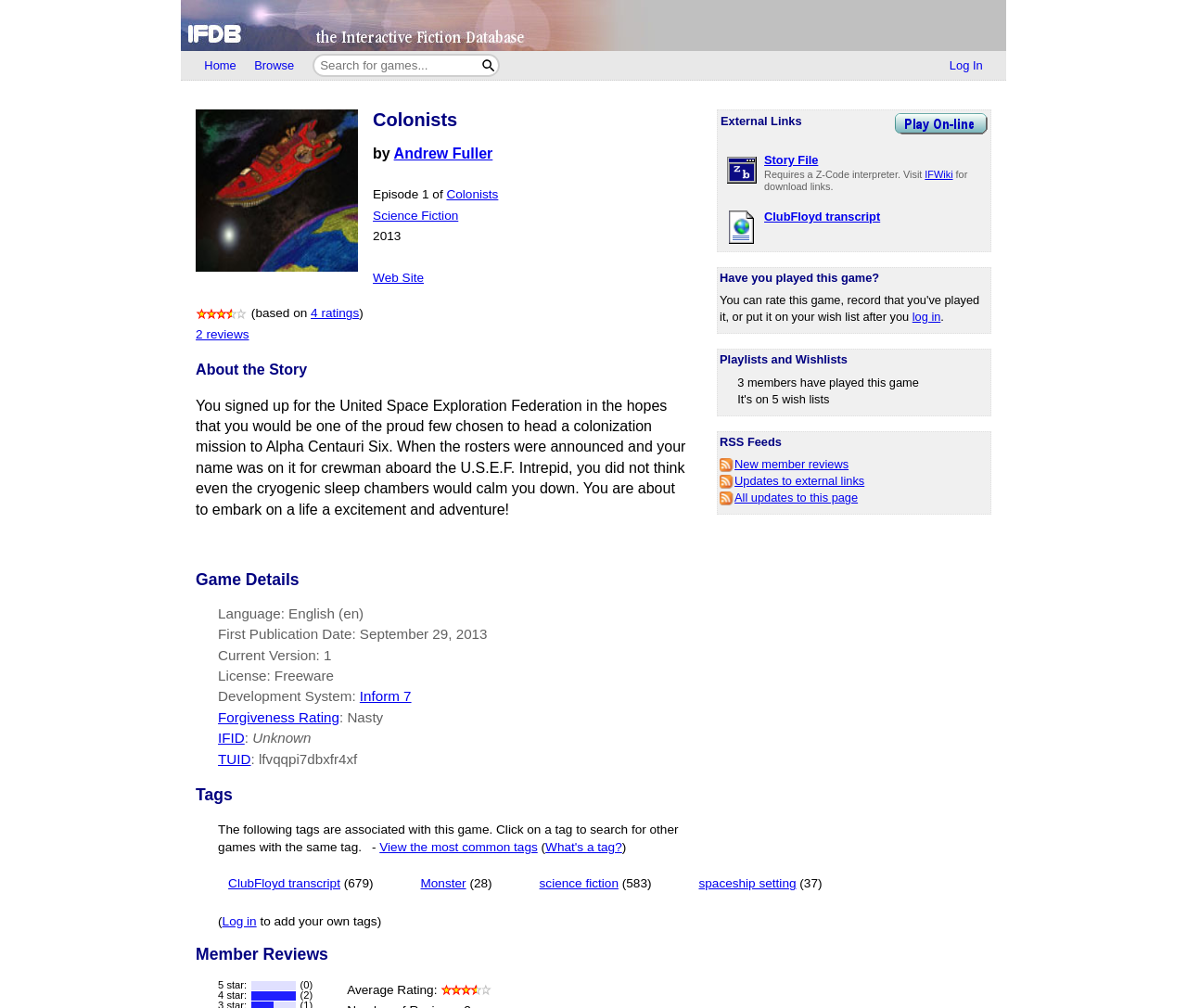Find the bounding box coordinates of the element's region that should be clicked in order to follow the given instruction: "Play this game right now in your browser". The coordinates should consist of four float numbers between 0 and 1, i.e., [left, top, right, bottom].

[0.754, 0.117, 0.832, 0.131]